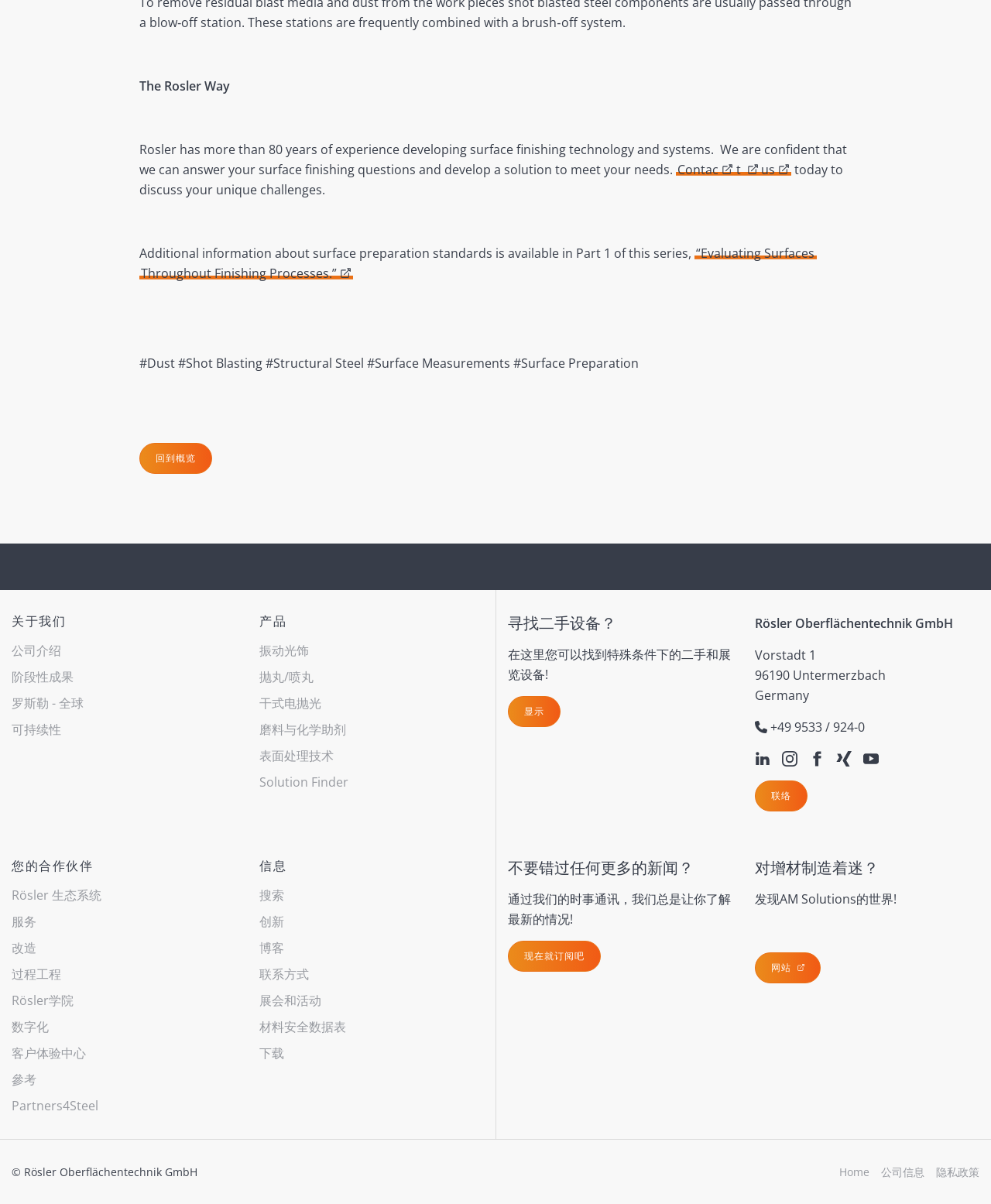Find the bounding box coordinates of the element you need to click on to perform this action: 'Contact us'. The coordinates should be represented by four float values between 0 and 1, in the format [left, top, right, bottom].

[0.682, 0.134, 0.741, 0.148]